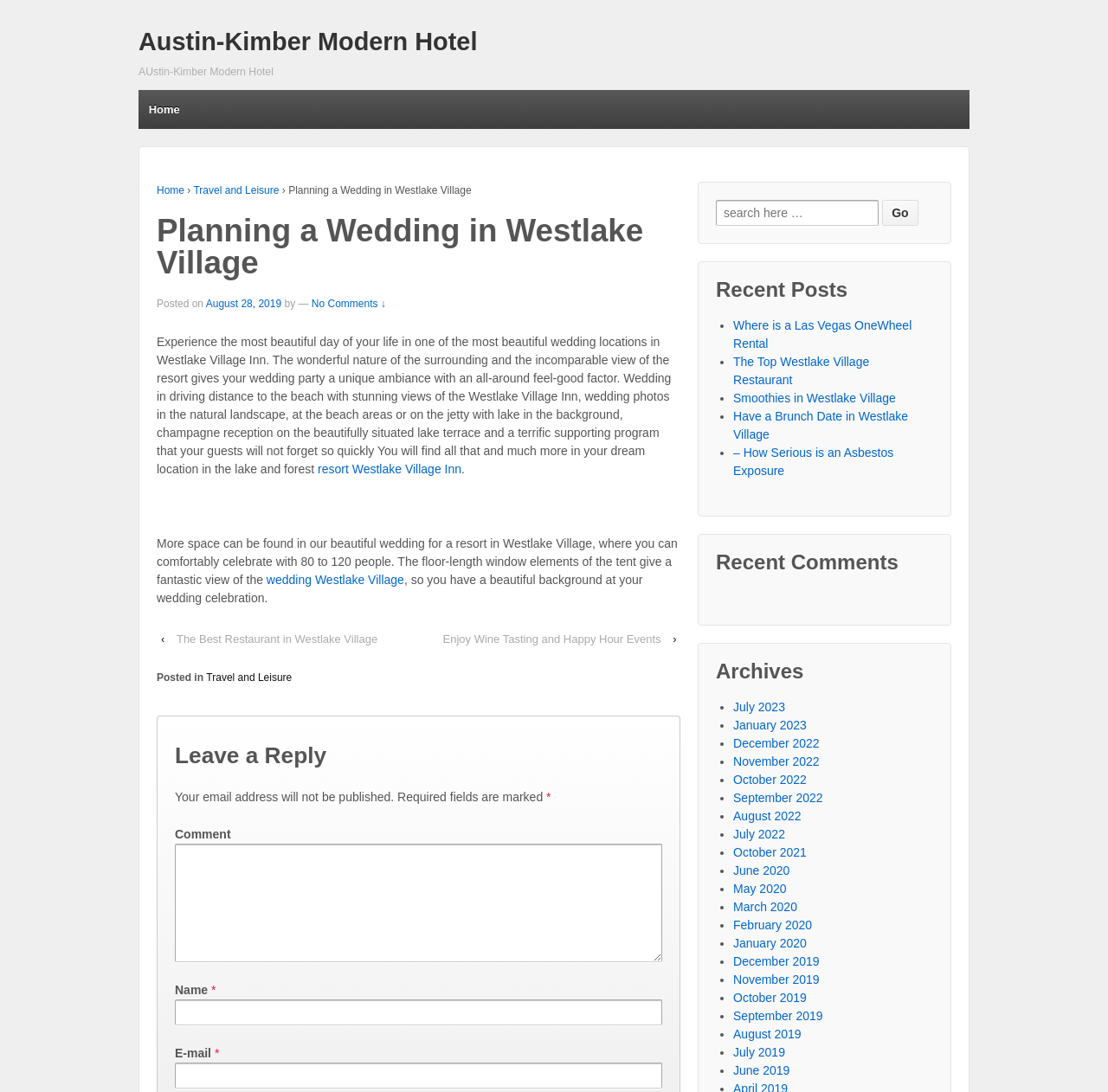From the given element description: "New York State Animal Laws", find the bounding box for the UI element. Provide the coordinates as four float numbers between 0 and 1, in the order [left, top, right, bottom].

None